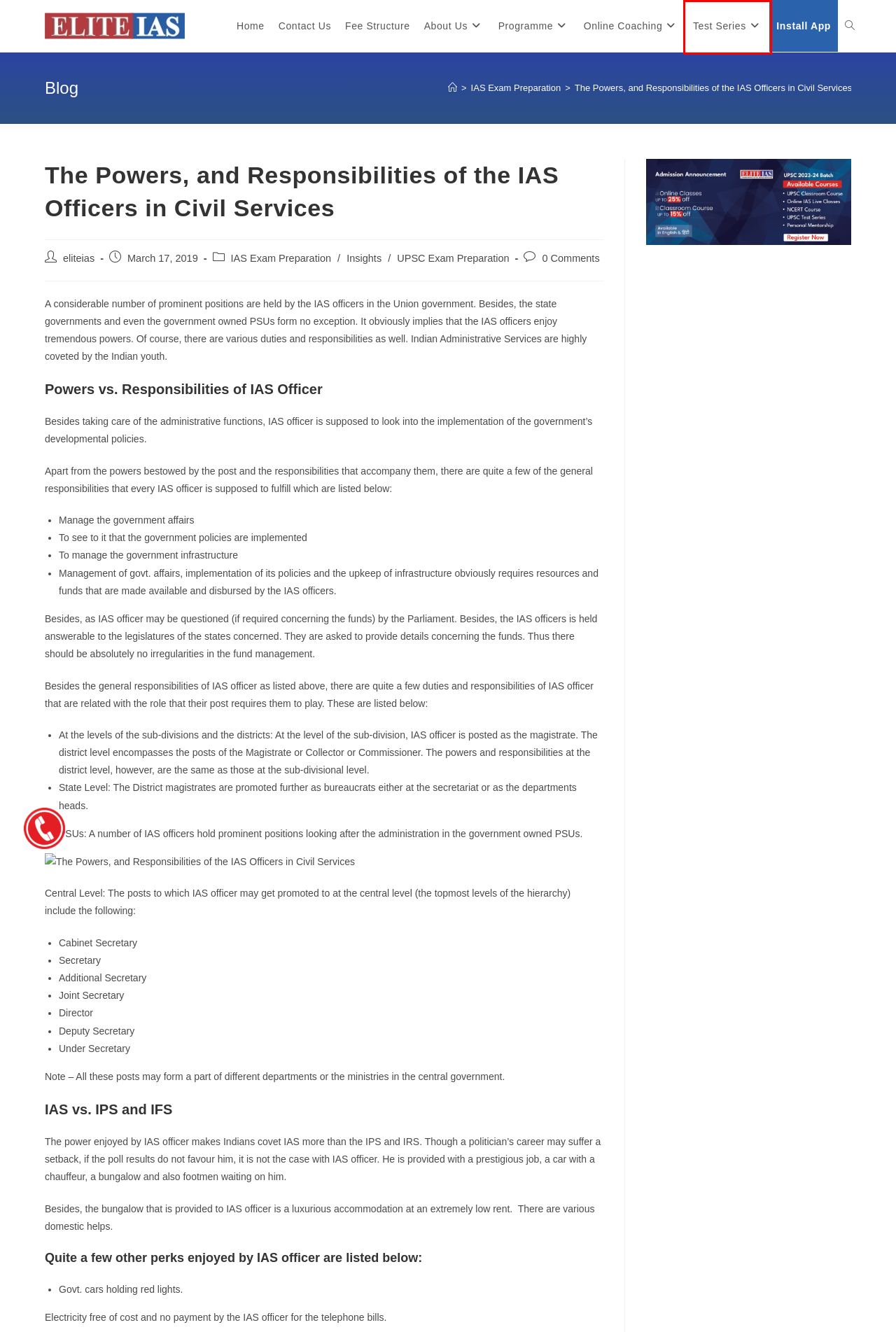You have a screenshot of a webpage with a red bounding box highlighting a UI element. Your task is to select the best webpage description that corresponds to the new webpage after clicking the element. Here are the descriptions:
A. Best UPSC Test Series 2024 | Prelims Test Series 2024 | Elite IAS
B. Yojana Magazine | Mar. 2024 | Free PDF Download | English & Hindi
C. IAS Exam Preparation - Elite IAS Academy - Best IAS Coaching in Delhi
D. UPSC Exam Preparation - Elite IAS Academy - Best IAS Coaching in Delhi
E. IAS Correspondence Course for UPSC Preparation in Delhi - Elite IAS
F. Best IAS Coaching In Delhi, UPSC Coaching in Delhi at Affordable Fees
G. eliteias, Author at Elite IAS Academy - Best IAS Coaching in Delhi
H. How To Write The Essay Paper

A